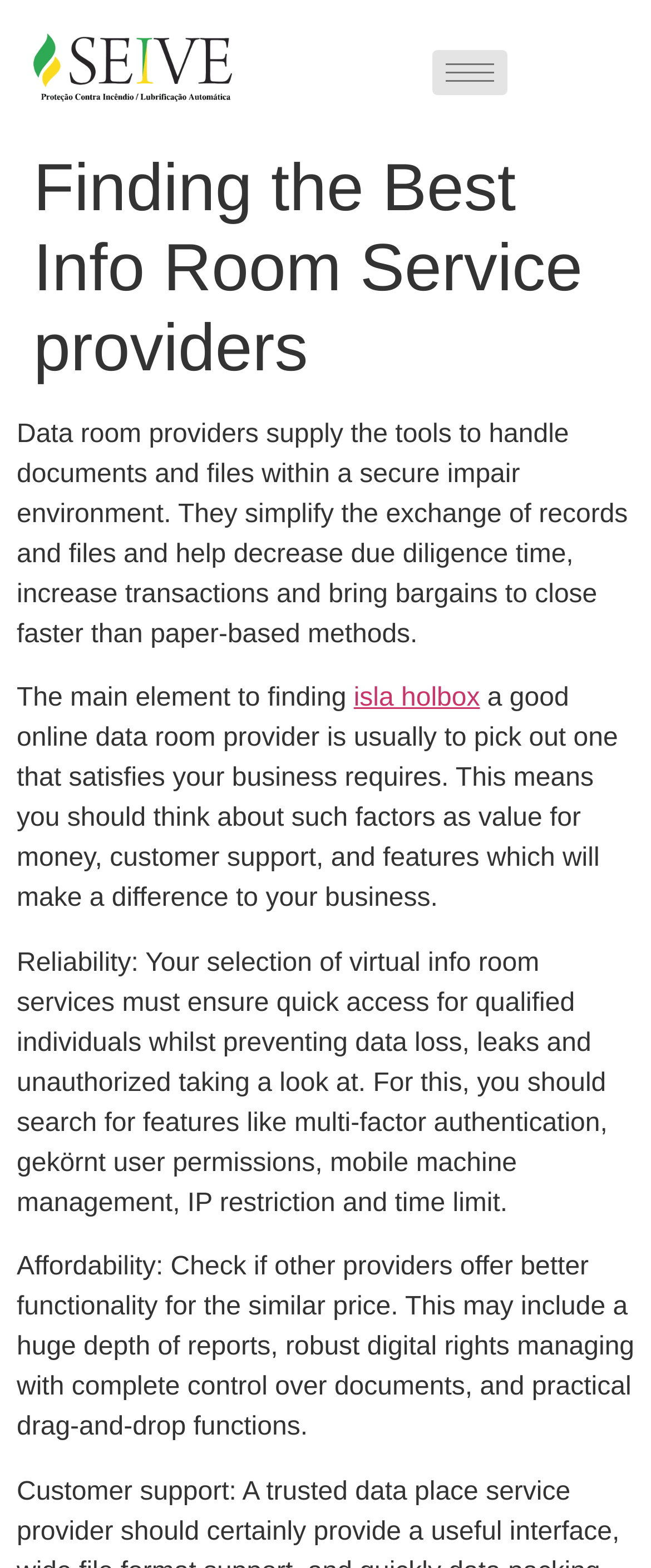Based on the image, provide a detailed and complete answer to the question: 
What factors should be considered when selecting a good online data room provider?

The webpage suggests that when selecting a good online data room provider, one should consider factors such as value for money, customer support, and features that will make a difference to the business, which implies that a comprehensive evaluation of the provider's offerings is necessary.